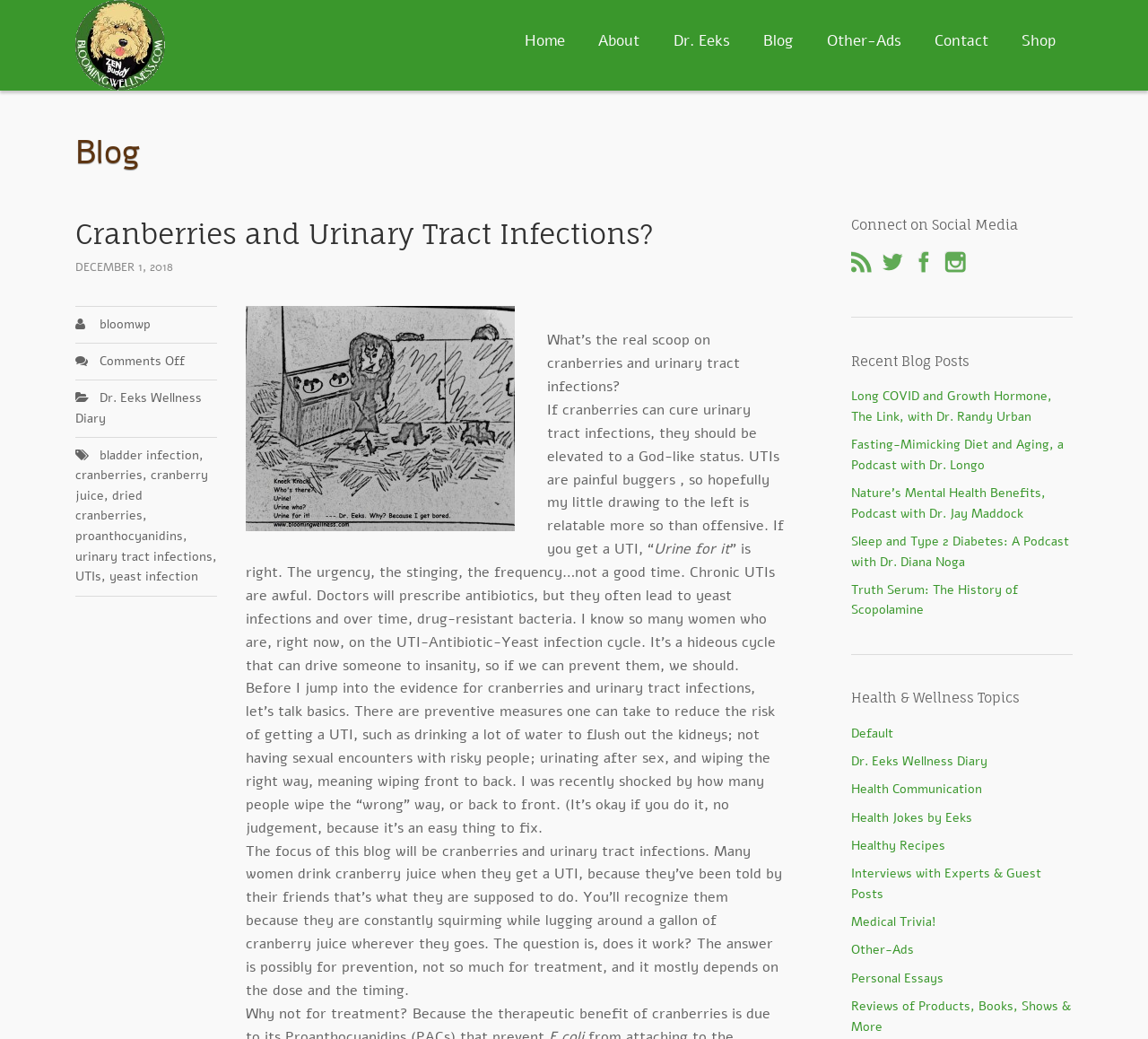What is the topic of the blog post?
Examine the image closely and answer the question with as much detail as possible.

The topic of the blog post can be determined by reading the heading 'Cranberries and Urinary Tract Infections?' and the surrounding text, which discusses the relationship between cranberries and urinary tract infections.